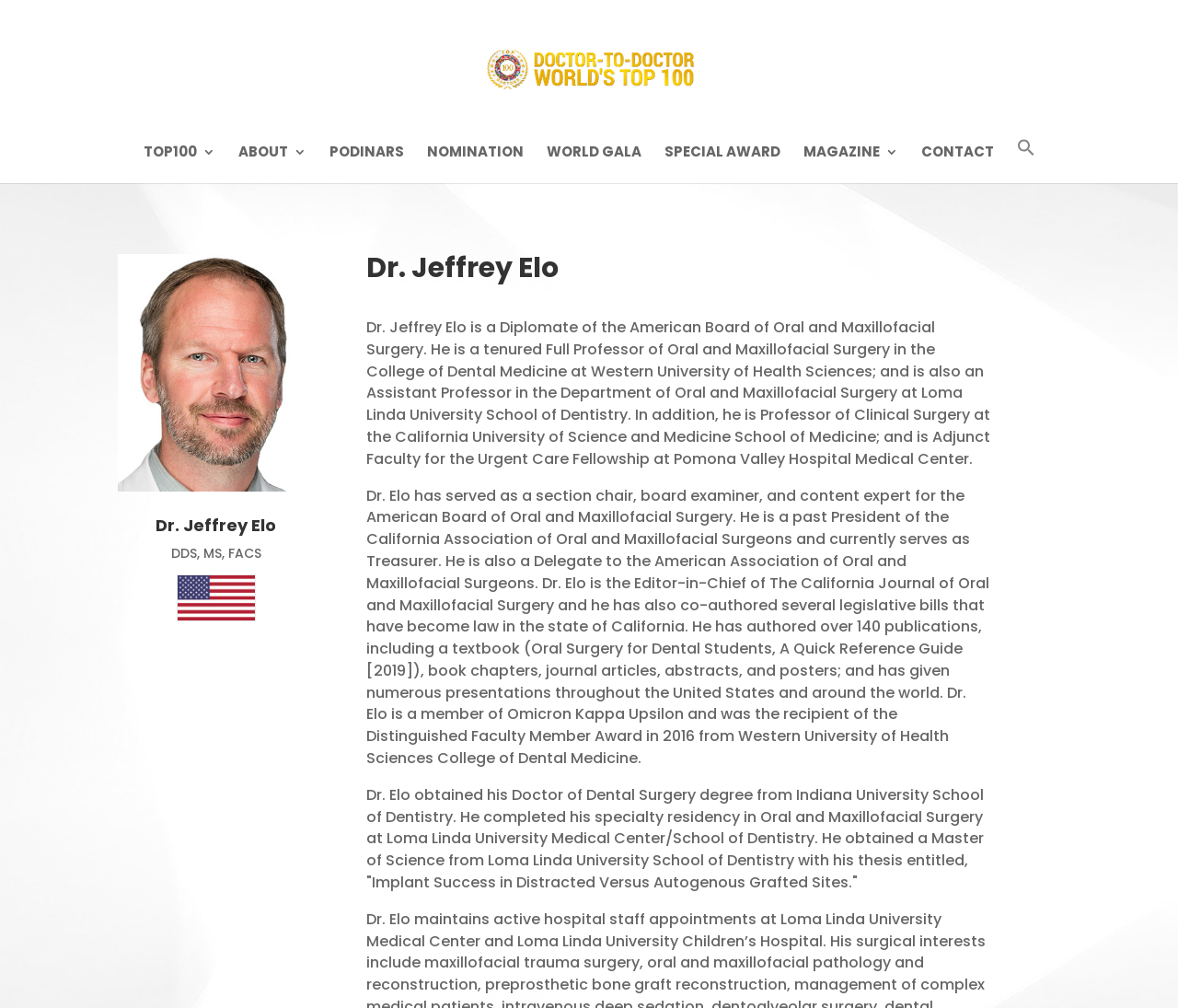Please identify the bounding box coordinates for the region that you need to click to follow this instruction: "Click on the 'TOP100 3' link".

[0.121, 0.144, 0.182, 0.182]